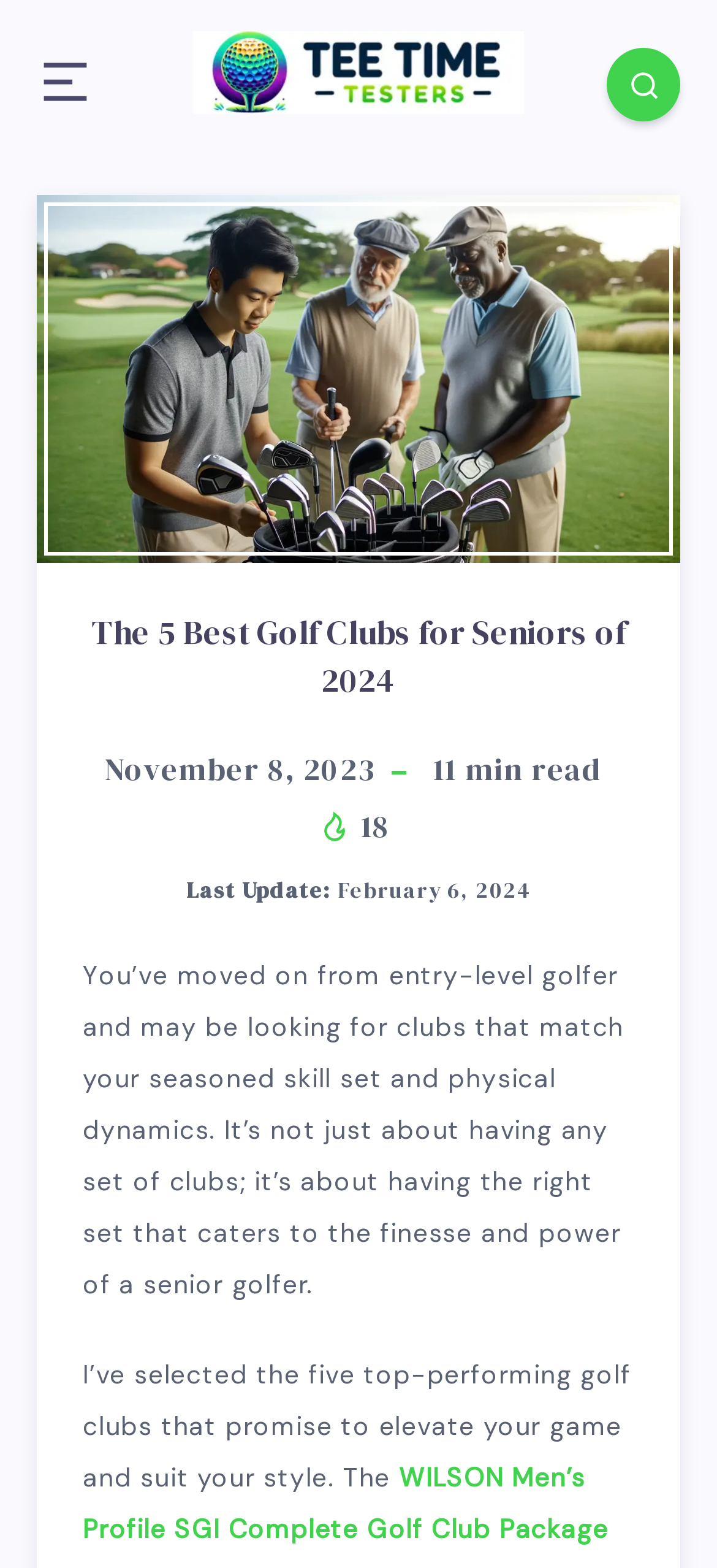What is the purpose of the article?
Look at the screenshot and respond with one word or a short phrase.

To recommend golf clubs for seniors